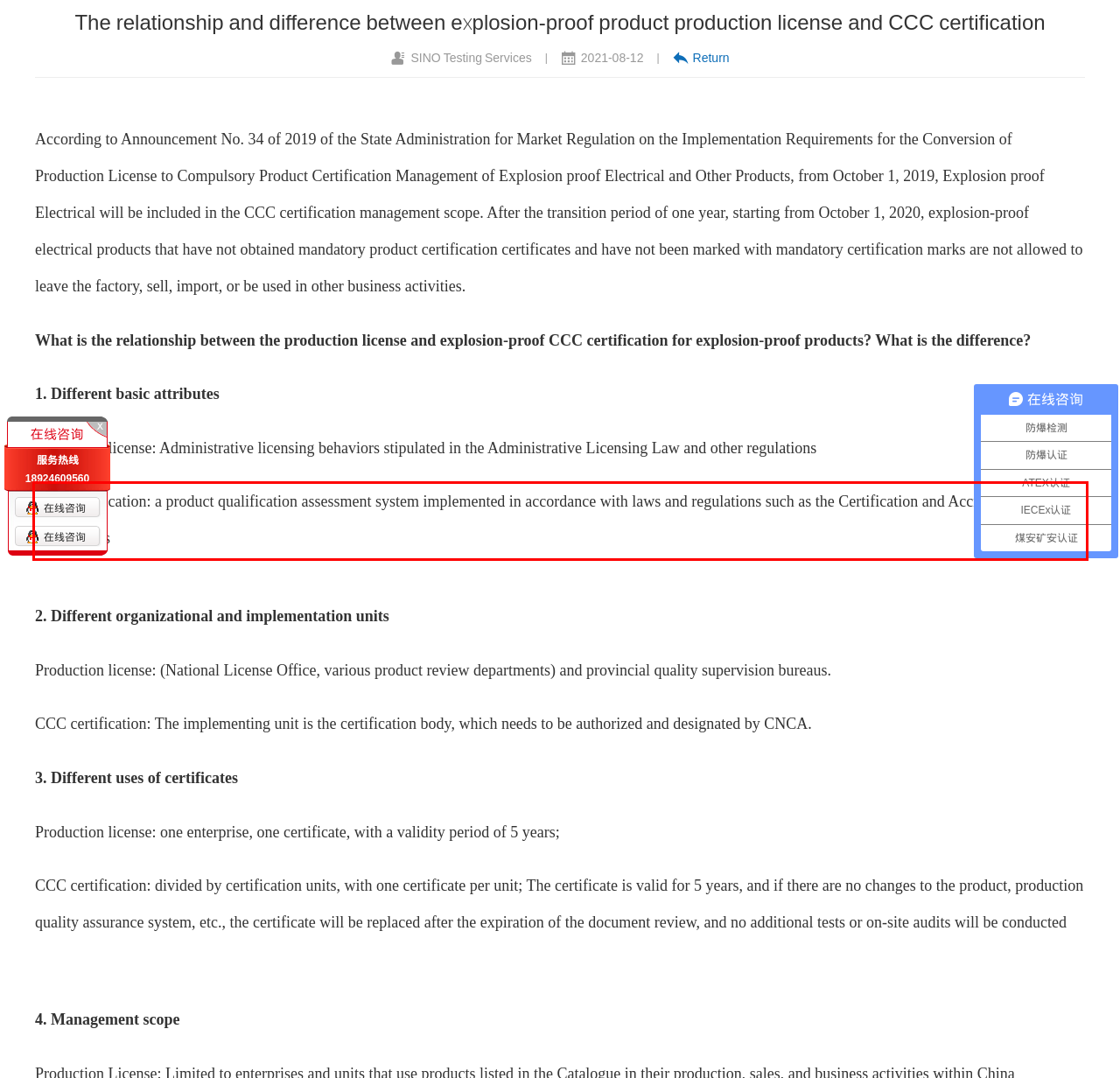Given a screenshot of a webpage with a red bounding box, please identify and retrieve the text inside the red rectangle.

CCC certification: a product qualification assessment system implemented in accordance with laws and regulations such as the Certification and Accreditation Regulations